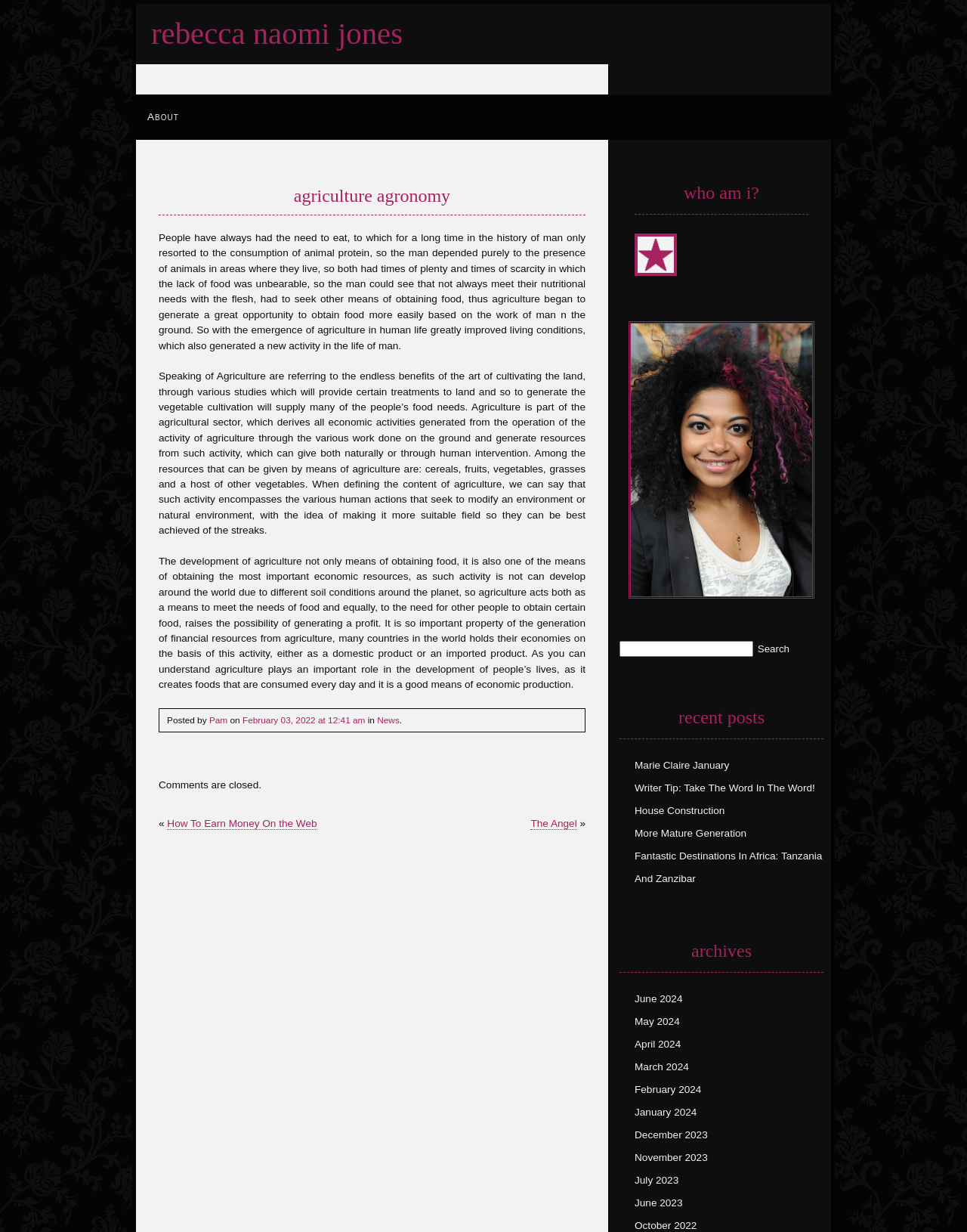How many links are there in the 'Recent Posts' section?
Please provide a detailed and thorough answer to the question.

There are five link elements located below the heading 'Recent Posts', indicating that there are five recent posts listed.